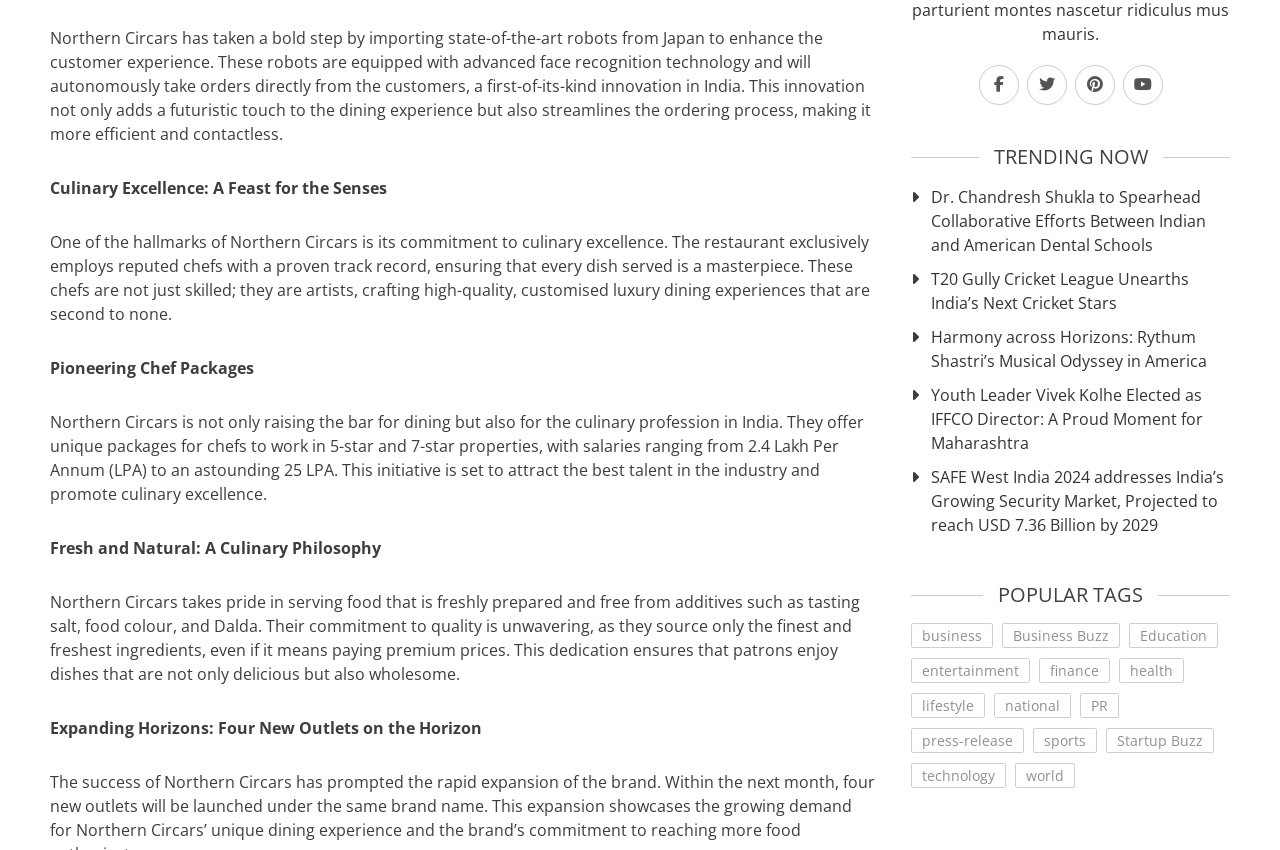Please find the bounding box coordinates for the clickable element needed to perform this instruction: "Click on the link to read about Dr. Chandresh Shukla".

[0.728, 0.217, 0.961, 0.302]